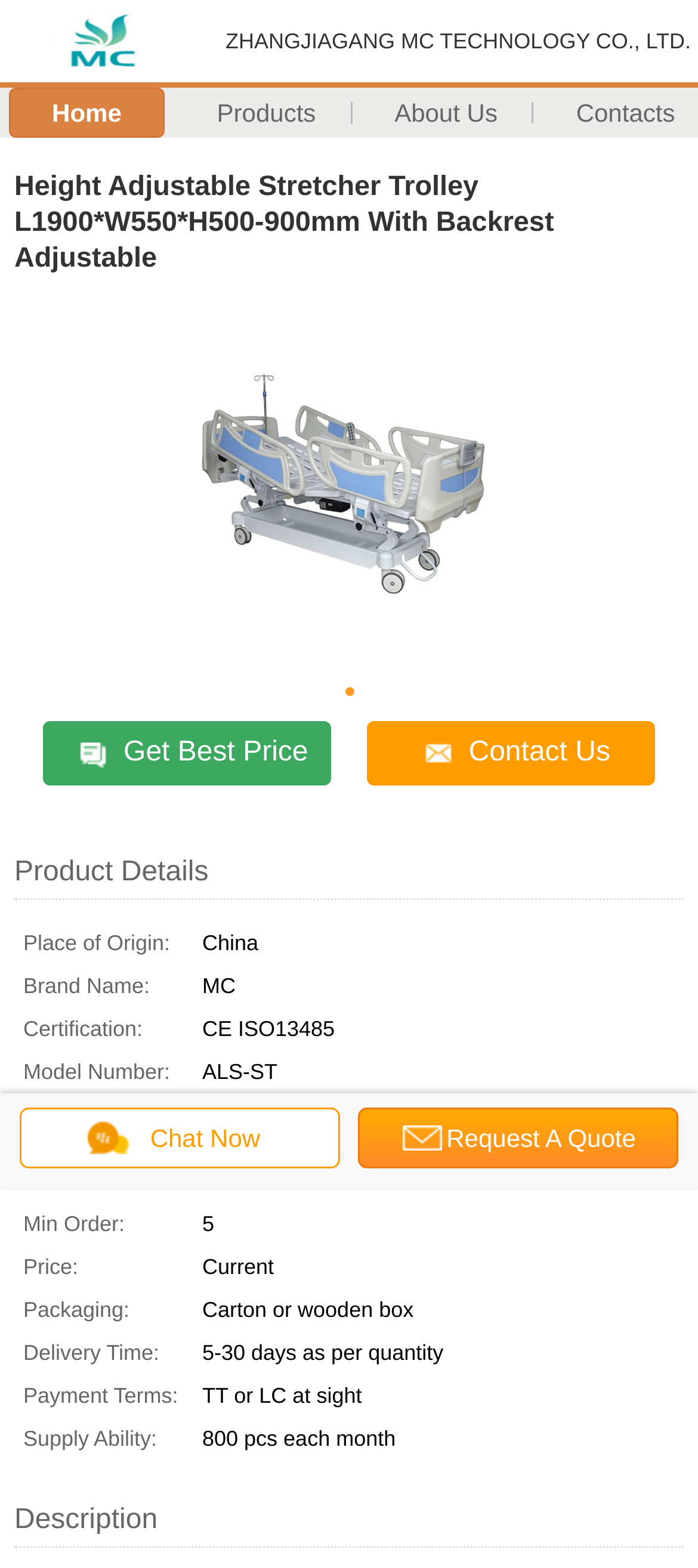Locate the bounding box coordinates of the UI element described by: "Contact Us". The bounding box coordinates should consist of four float numbers between 0 and 1, i.e., [left, top, right, bottom].

[0.526, 0.459, 0.938, 0.501]